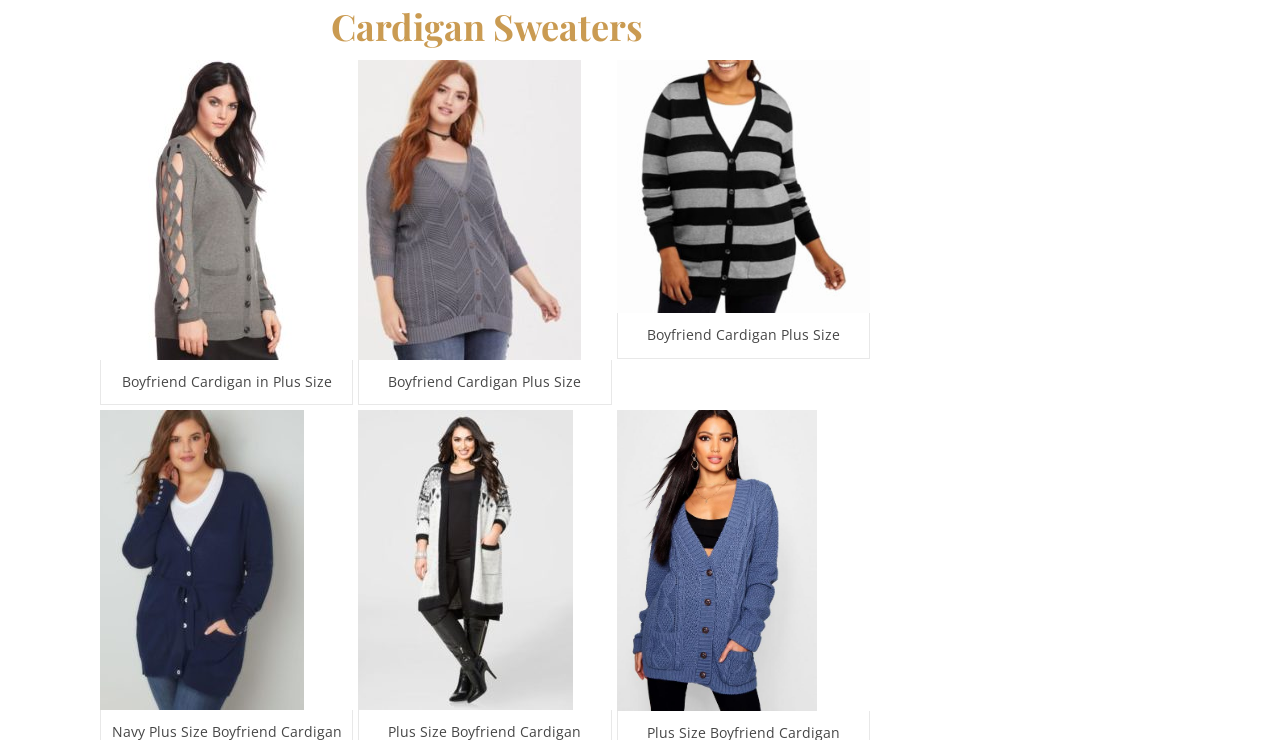Are all products displayed in the same row?
Give a one-word or short-phrase answer derived from the screenshot.

No